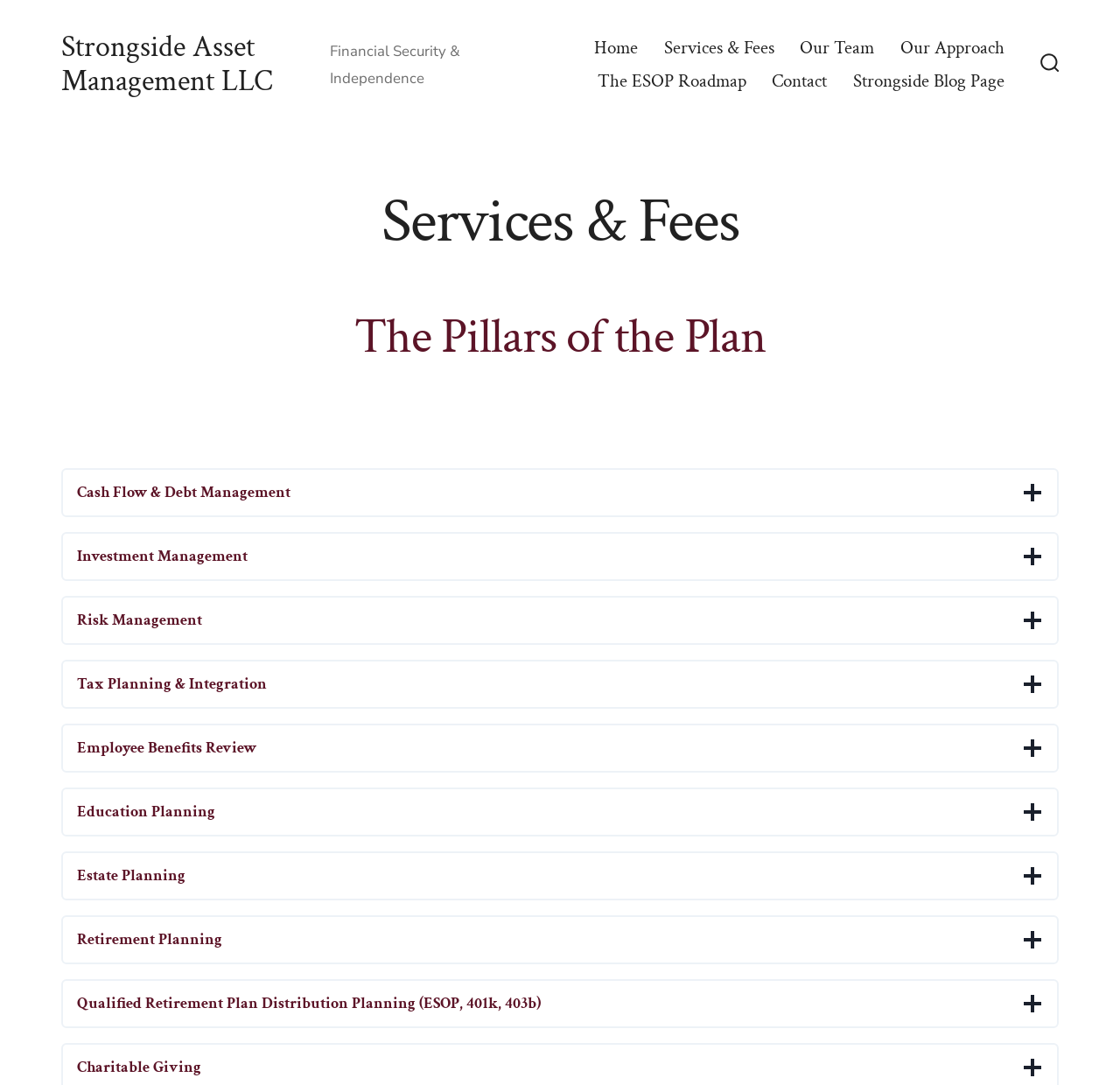Pinpoint the bounding box coordinates of the clickable element to carry out the following instruction: "View the 'About Us' page."

None